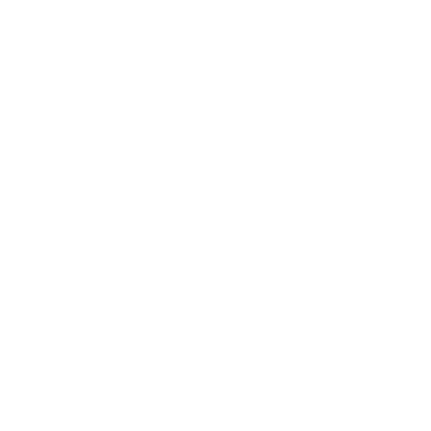Offer an in-depth caption of the image, mentioning all notable aspects.

The image features Coach Sam Nichols, the founder of Basketball Smiles, engaging with a camper during a basketball session. This moment captures the essence of mentorship and community at the Basketball Smiles program. Established in 1999, the initiative aims to provide free basketball camps and life-skill training to children from underprivileged areas in The Bahamas. The visual promotes the values of leadership, self-discipline, and personal responsibility, celebrating the positive impact that the program has had on over 12,000 boys and girls. Through such interactions, the program not only fosters athletic skills but also encourages children to develop healthy lifestyles and strong moral character.